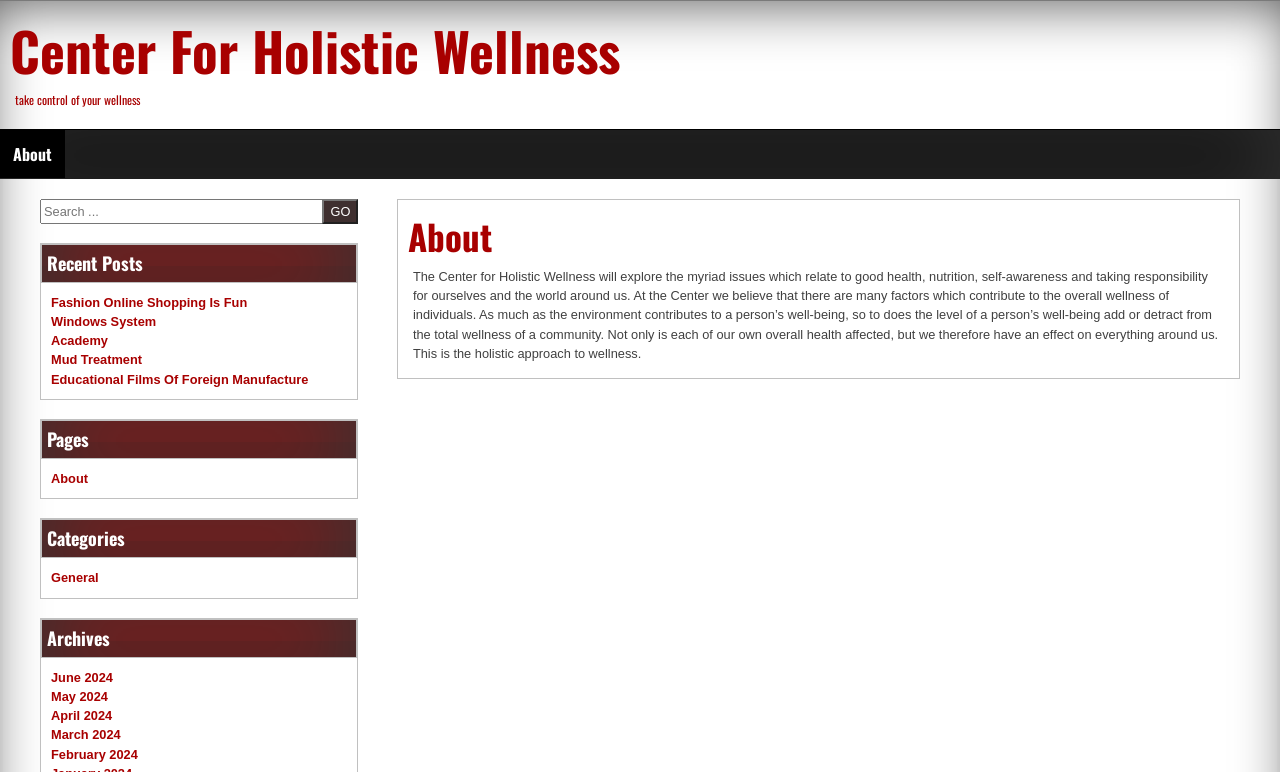Given the element description April 2024, identify the bounding box coordinates for the UI element on the webpage screenshot. The format should be (top-left x, top-left y, bottom-right x, bottom-right y), with values between 0 and 1.

[0.04, 0.917, 0.088, 0.937]